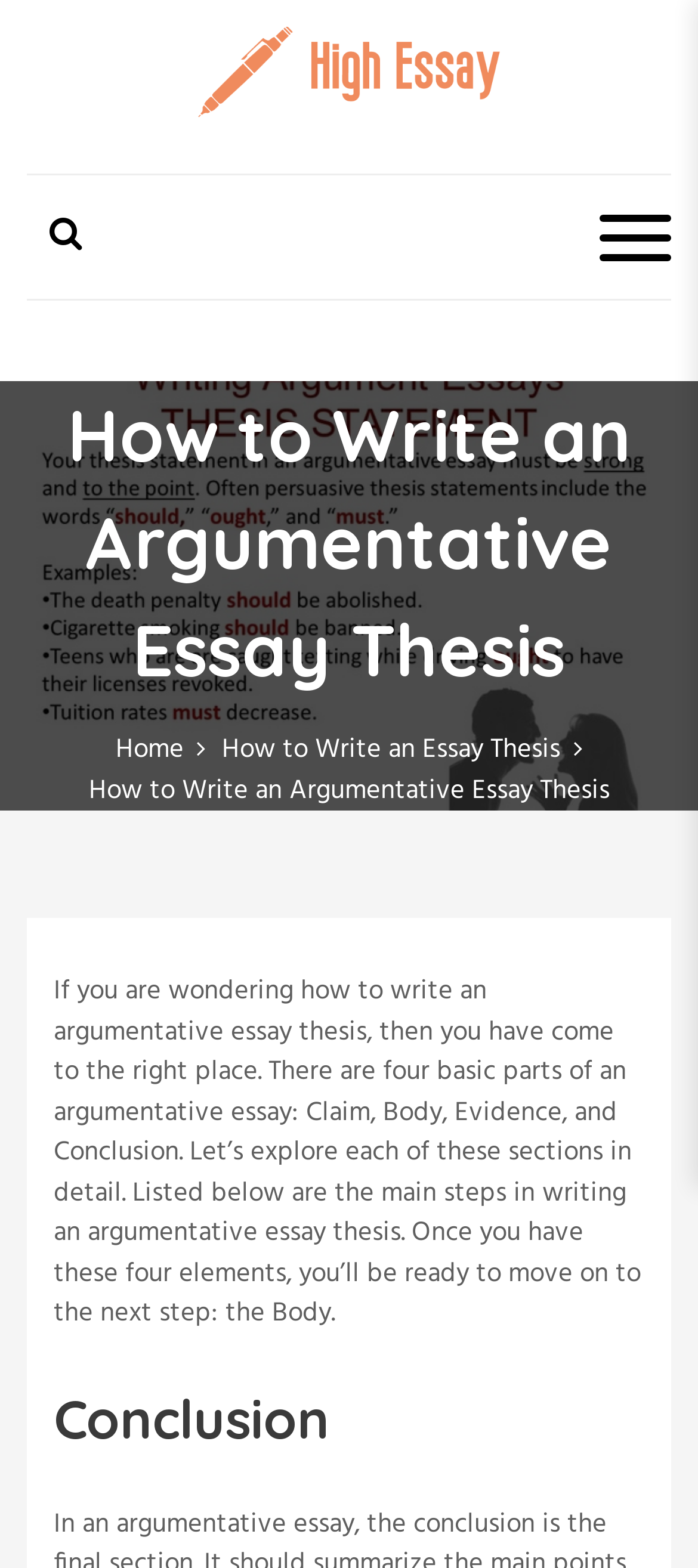What is the last section of an argumentative essay?
Provide a detailed and well-explained answer to the question.

According to the webpage, the last section of an argumentative essay is the Conclusion, which is one of the four basic parts of an argumentative essay.